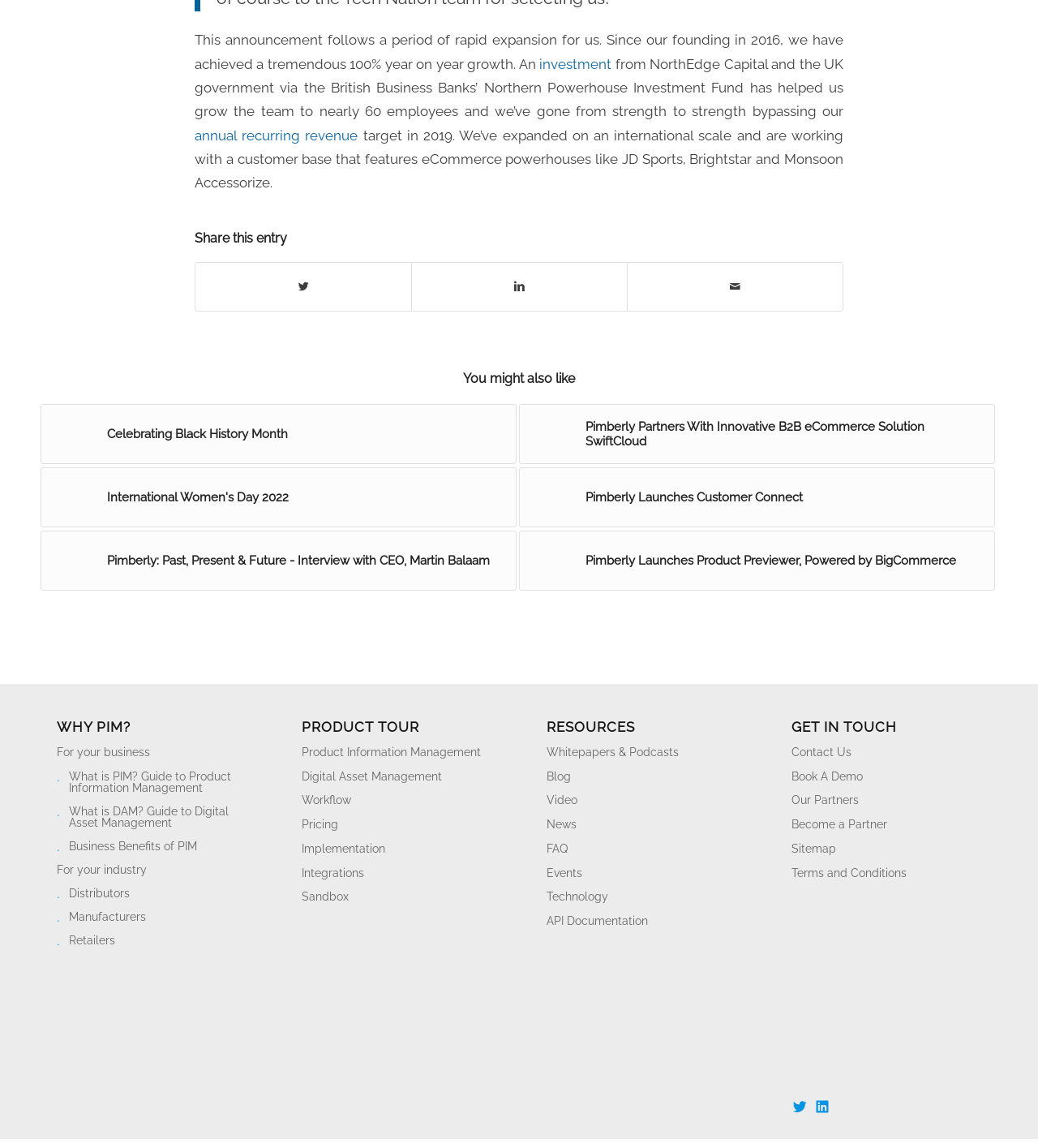What is the name of the company's CEO?
Refer to the image and provide a thorough answer to the question.

The name of the company's CEO is mentioned in one of the links in the 'You might also like' section, which states 'Pimberly: Past, Present & Future - Interview with CEO, Martin Balaam'.